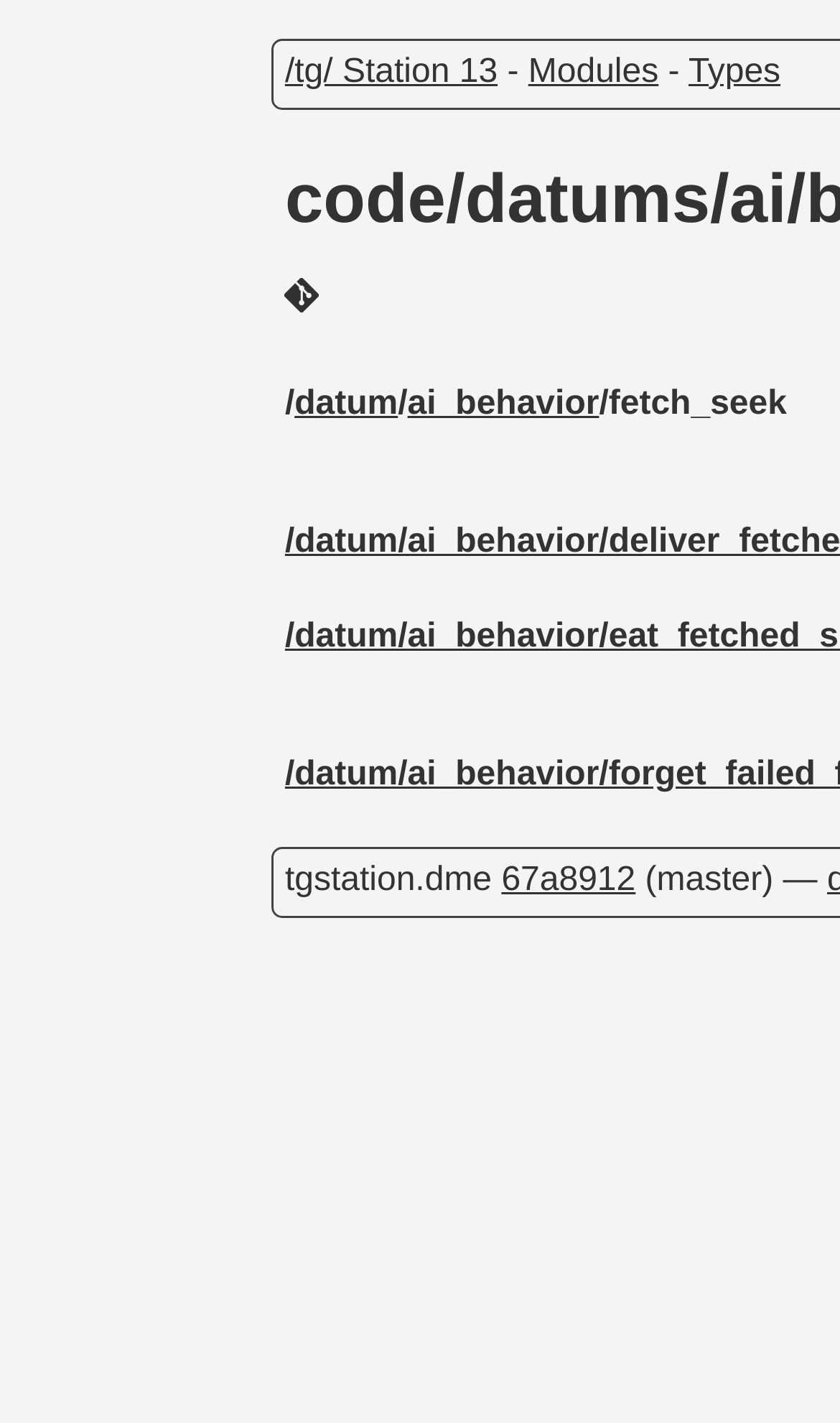For the given element description /tg/ Station 13, determine the bounding box coordinates of the UI element. The coordinates should follow the format (top-left x, top-left y, bottom-right x, bottom-right y) and be within the range of 0 to 1.

[0.339, 0.038, 0.592, 0.063]